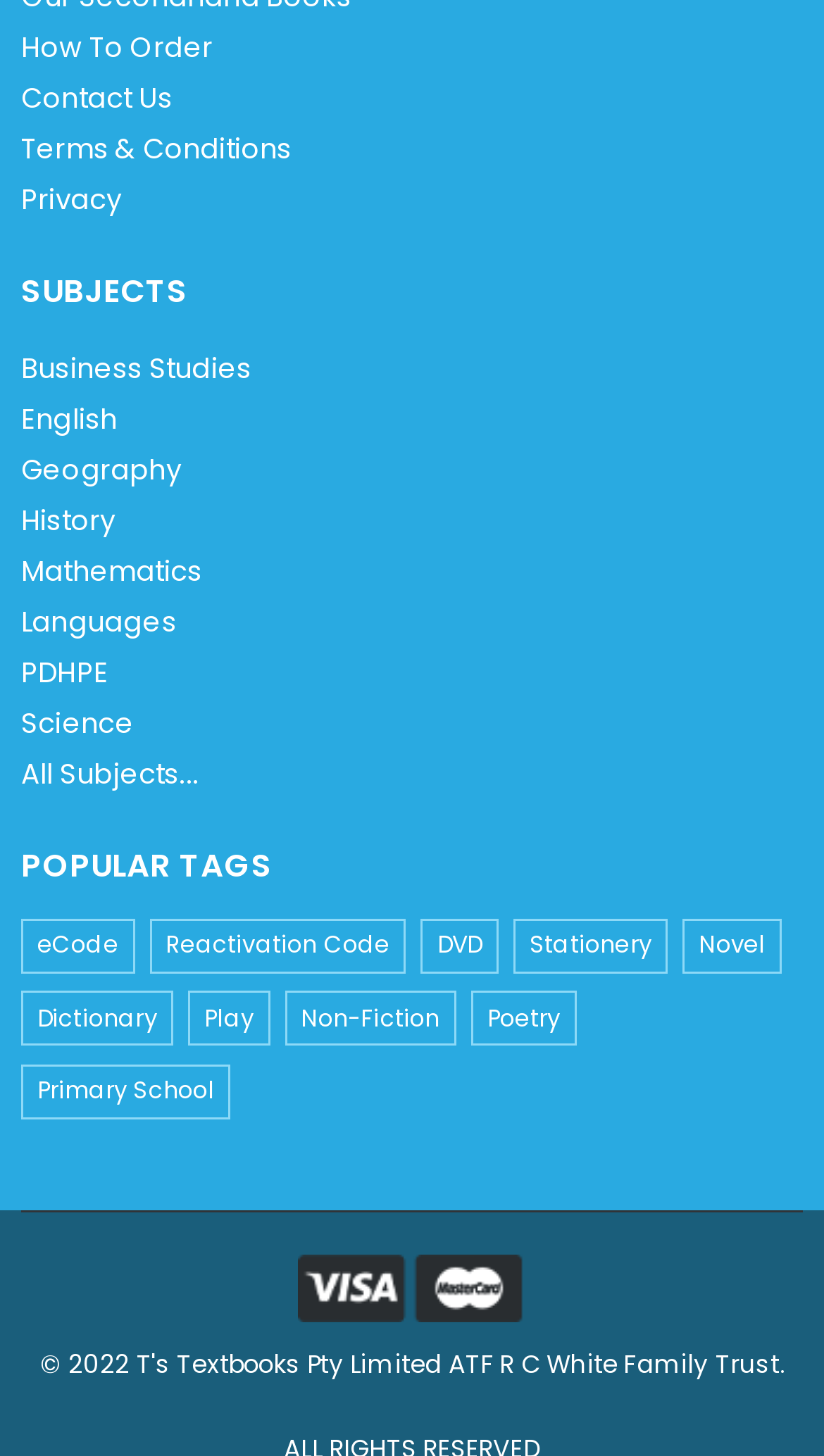Determine the bounding box coordinates of the region that needs to be clicked to achieve the task: "Select 'Primary School'".

[0.026, 0.731, 0.28, 0.769]